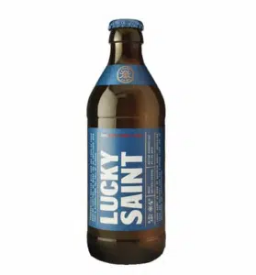What is the brand name of the non-alcoholic lager?
Could you answer the question in a detailed manner, providing as much information as possible?

The caption explicitly states that the image showcases a bottle of Lucky Saint, a non-alcoholic lager, which implies that Lucky Saint is the brand name of the product.